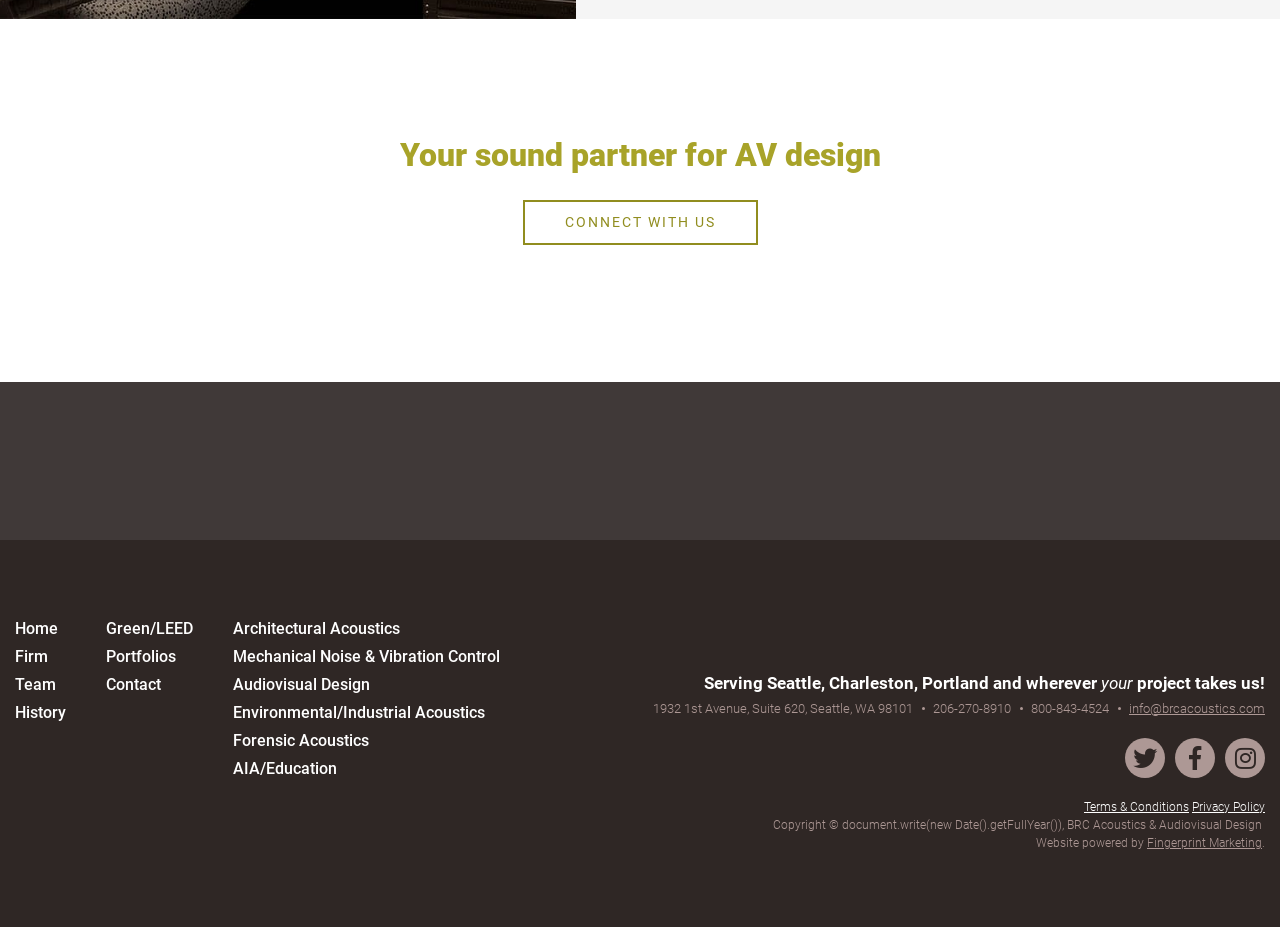What is the company's main service?
Refer to the image and give a detailed response to the question.

The company's main service can be inferred from the heading 'Your sound partner for AV design' and the various links related to acoustics and audiovisual design.